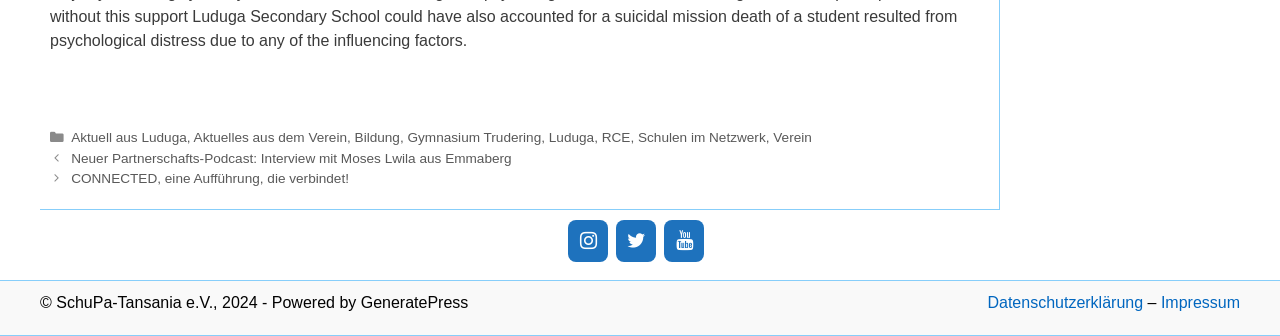Extract the bounding box coordinates for the UI element described as: "blockade of the Broxbourne printworks".

None